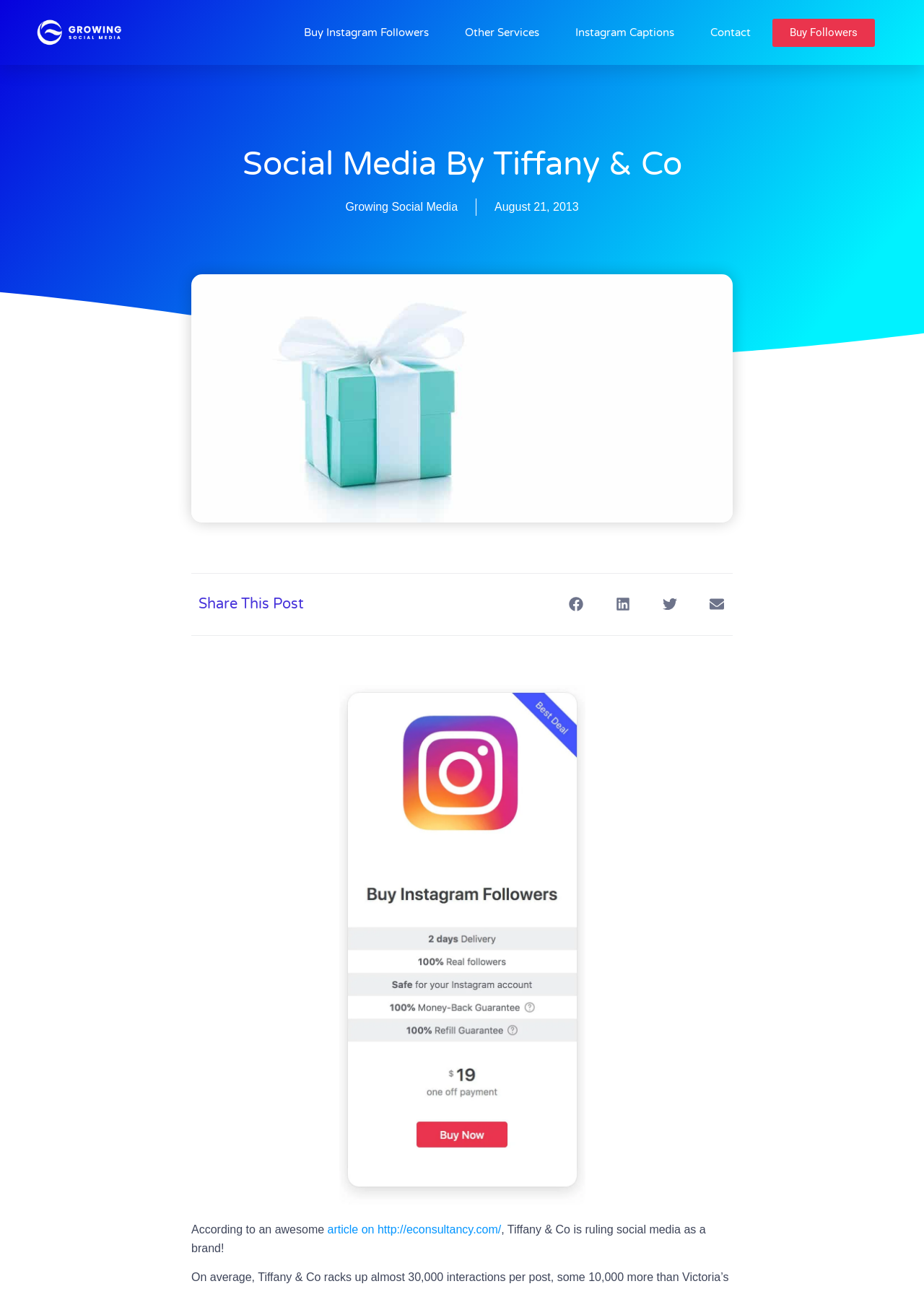How many links are there in the top section of the webpage?
Based on the image, please offer an in-depth response to the question.

There are five links in the top section of the webpage, which are 'Buy Instagram Followers', 'Instagram Captions', 'Contact', 'Buy Followers', and 'Growing Social Media'.